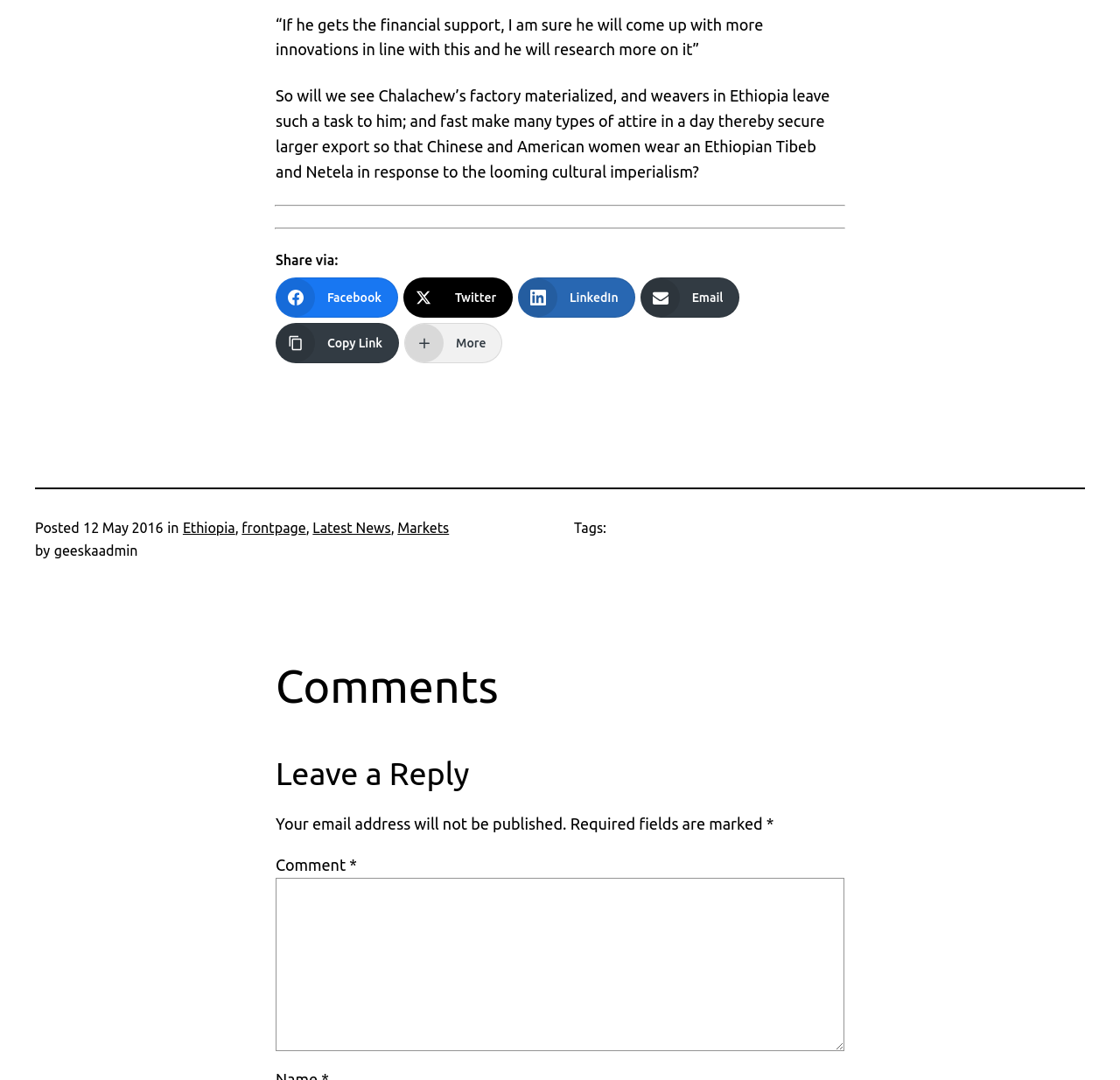Find the bounding box coordinates of the clickable element required to execute the following instruction: "Copy the link". Provide the coordinates as four float numbers between 0 and 1, i.e., [left, top, right, bottom].

[0.246, 0.299, 0.356, 0.337]